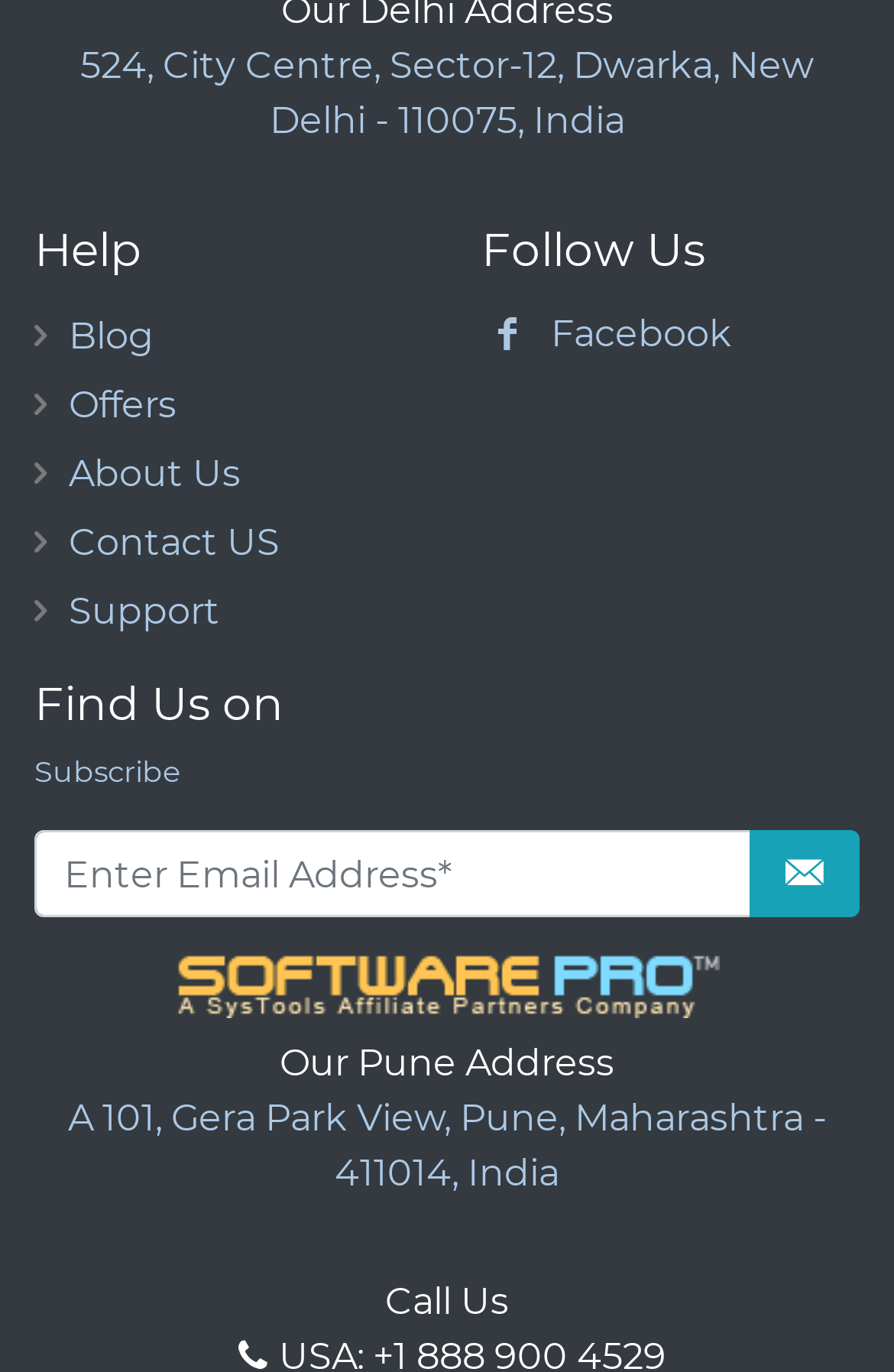Identify the coordinates of the bounding box for the element that must be clicked to accomplish the instruction: "Click on the Facebook link".

[0.538, 0.228, 0.819, 0.259]